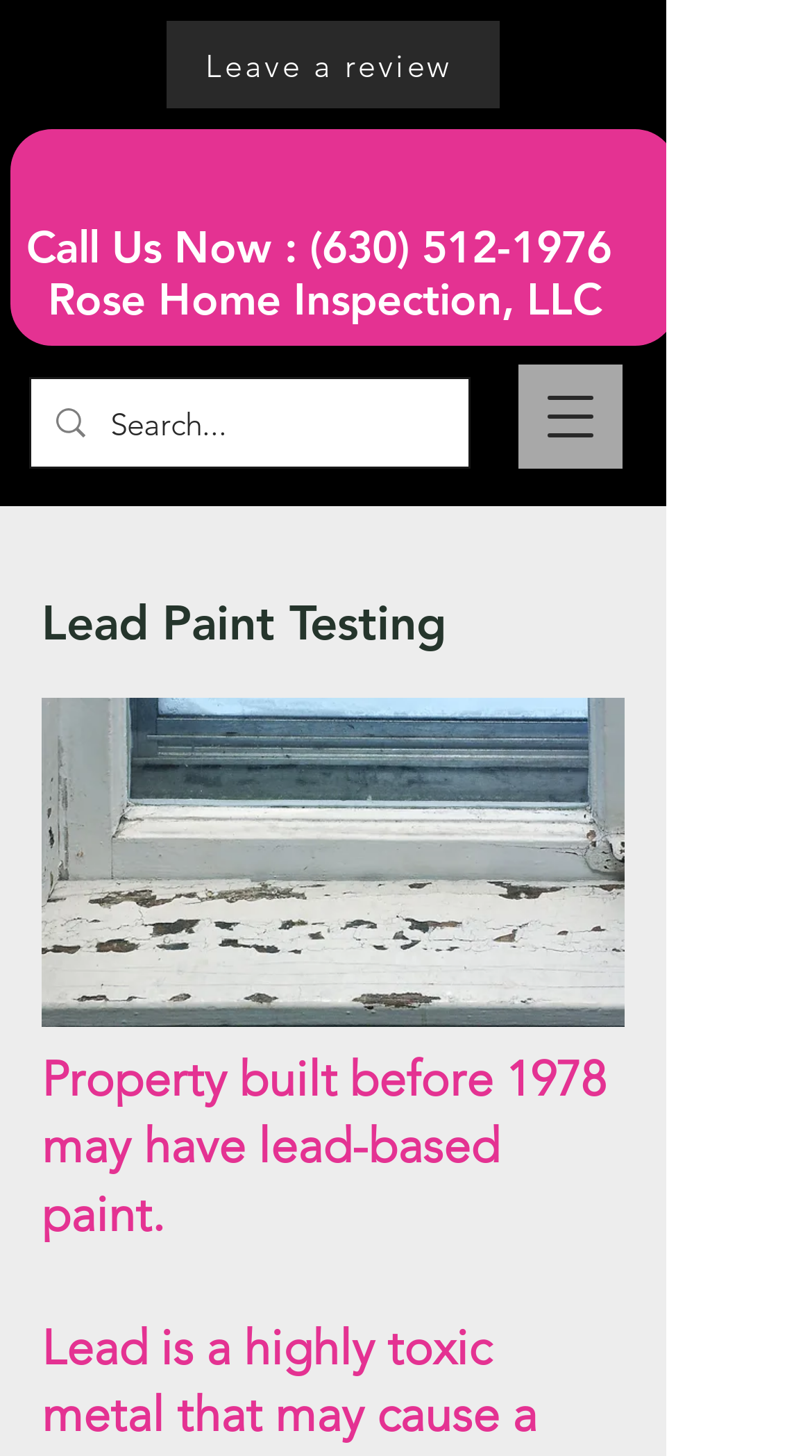Analyze the image and deliver a detailed answer to the question: What is the topic of the webpage?

I determined the topic of the webpage by looking at the heading element that says 'Lead Paint Testing' and the image with a related filename 'Lead_003-1.jpg', which suggests that the webpage is about lead paint testing.